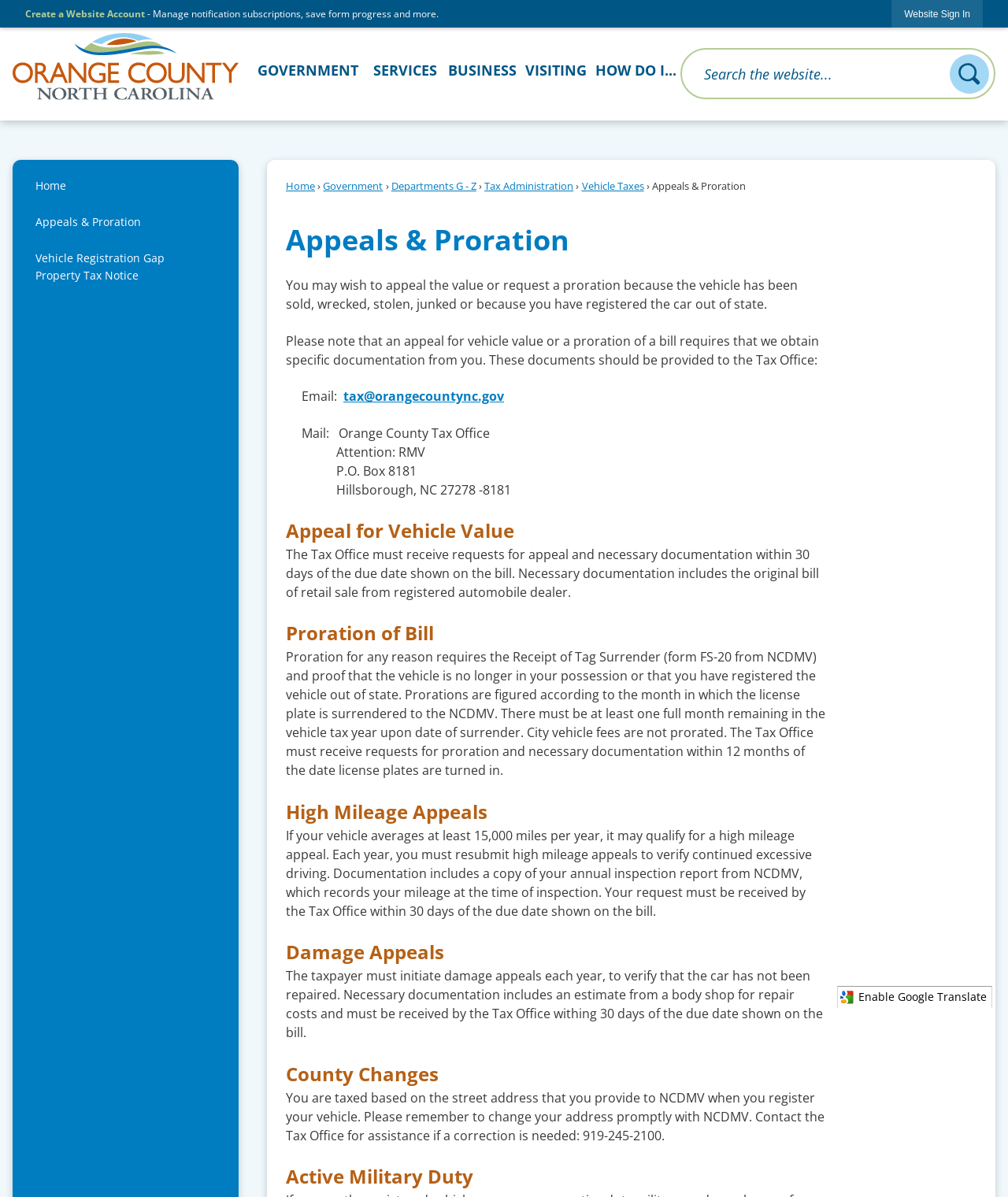Please identify the bounding box coordinates of the area that needs to be clicked to fulfill the following instruction: "Create a website account."

[0.025, 0.006, 0.144, 0.017]